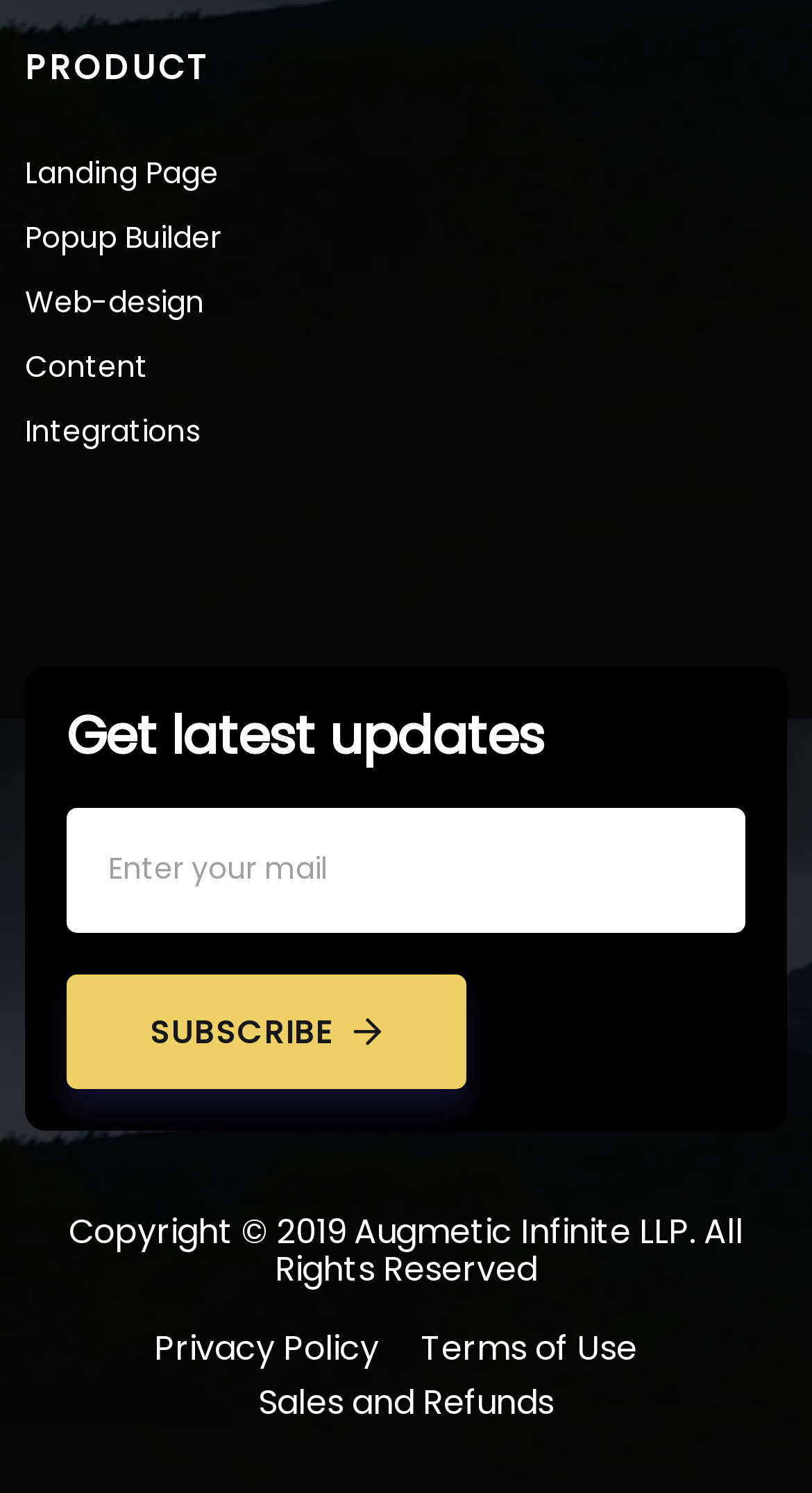Determine the bounding box coordinates of the section to be clicked to follow the instruction: "Search for something". The coordinates should be given as four float numbers between 0 and 1, formatted as [left, top, right, bottom].

None